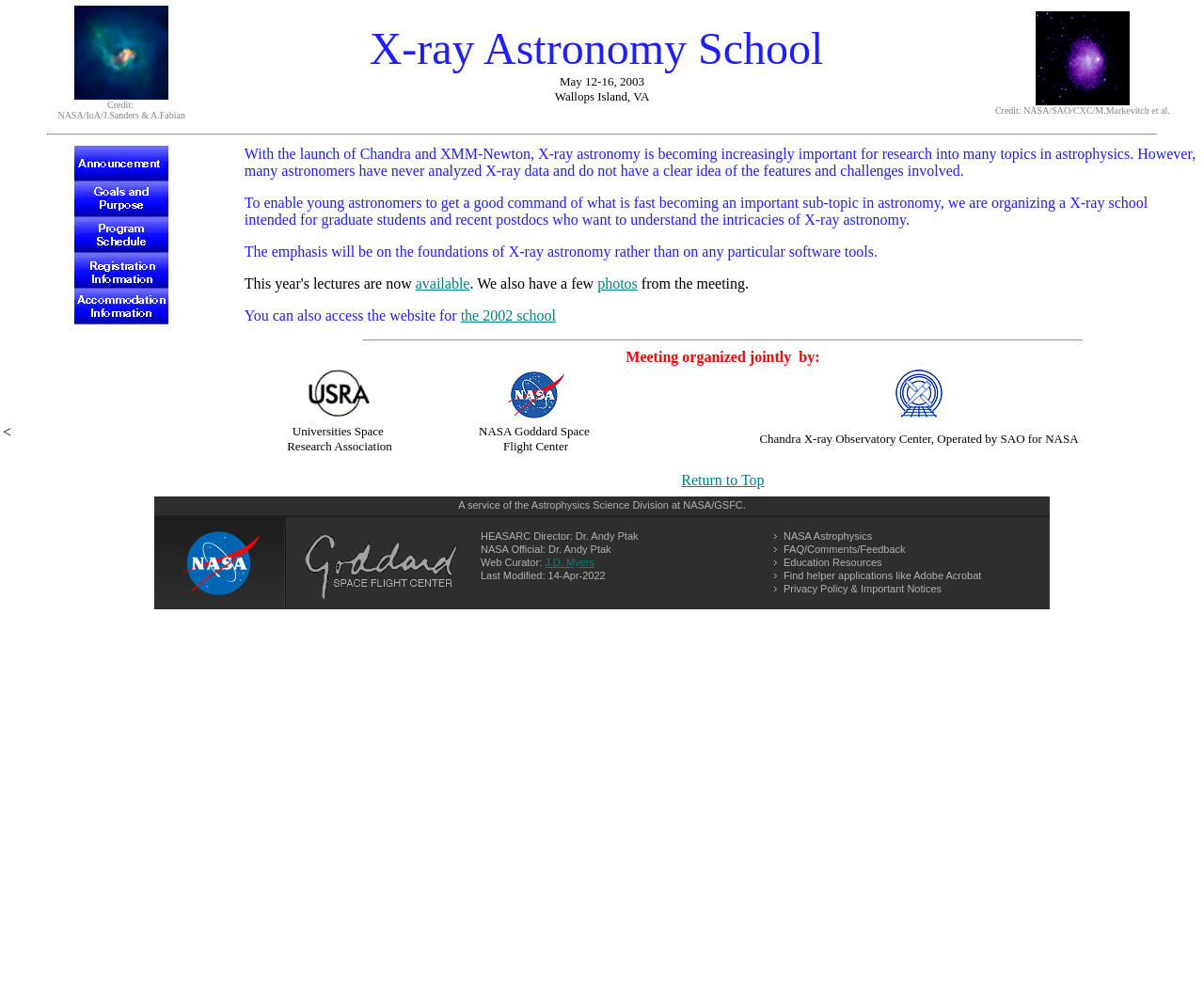Based on the image, please elaborate on the answer to the following question:
What is the purpose of the X-ray school?

The purpose of the X-ray school can be inferred from the text in the second LayoutTableCell of the second LayoutTableRow in the second LayoutTable, which states that the school is intended for graduate students and recent postdocs who want to understand the intricacies of X-ray astronomy.